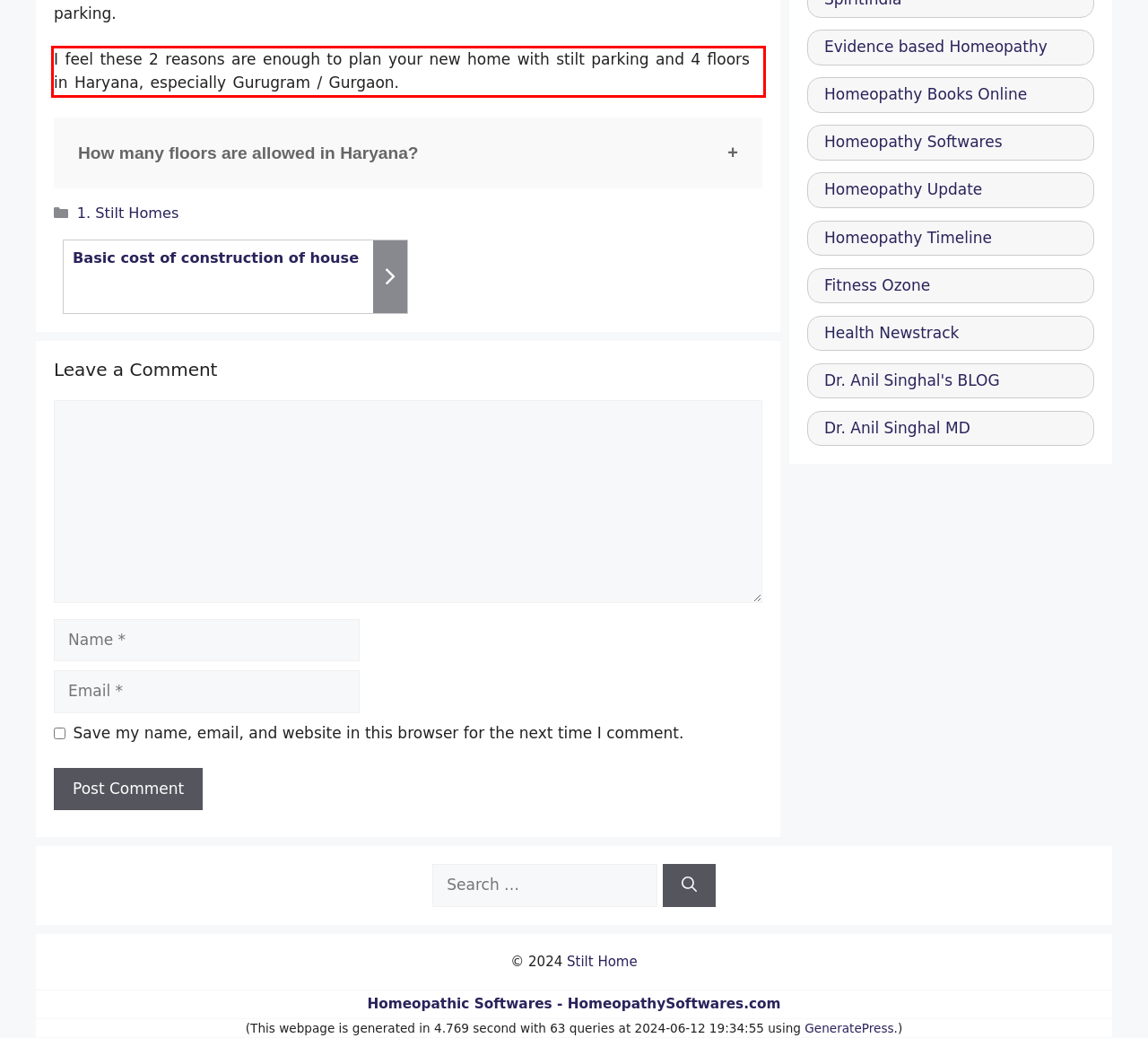Please identify and extract the text content from the UI element encased in a red bounding box on the provided webpage screenshot.

I feel these 2 reasons are enough to plan your new home with stilt parking and 4 floors in Haryana, especially Gurugram / Gurgaon.